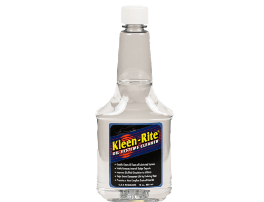Based on what you see in the screenshot, provide a thorough answer to this question: What is the purpose of the cleaner?

The cleaner is essential for engine maintenance, aiding in the removal of sludge and deposits to ensure optimal engine function, which highlights its purpose in maintaining and enhancing engine performance.